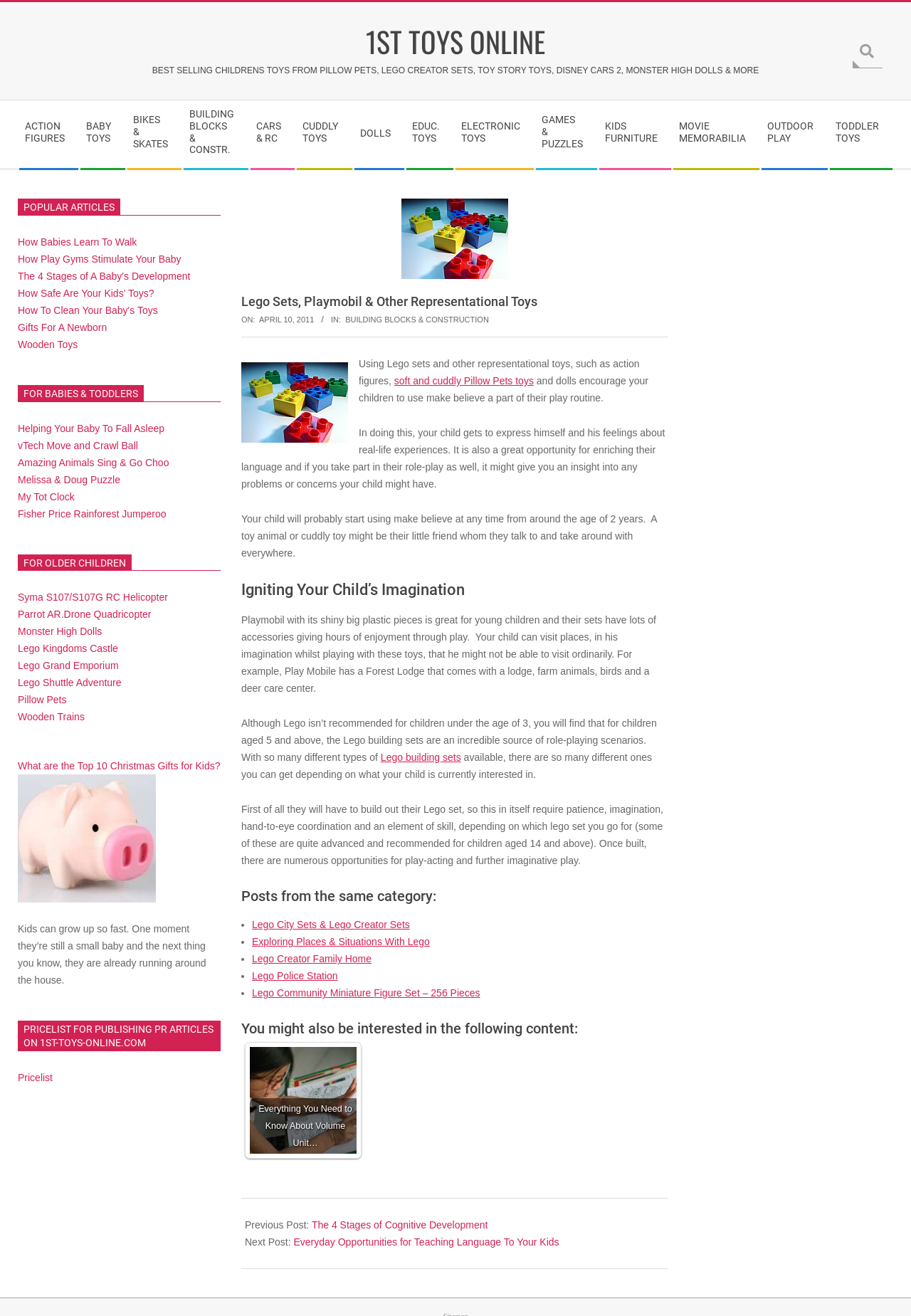How many categories are listed in the secondary navigation menu?
Provide a detailed answer to the question using information from the image.

I counted the number of links in the secondary navigation menu, which includes 'ACTION FIGURES', 'BABY TOYS', 'BIKES & SKATES', and so on, and found that there are 14 categories listed.